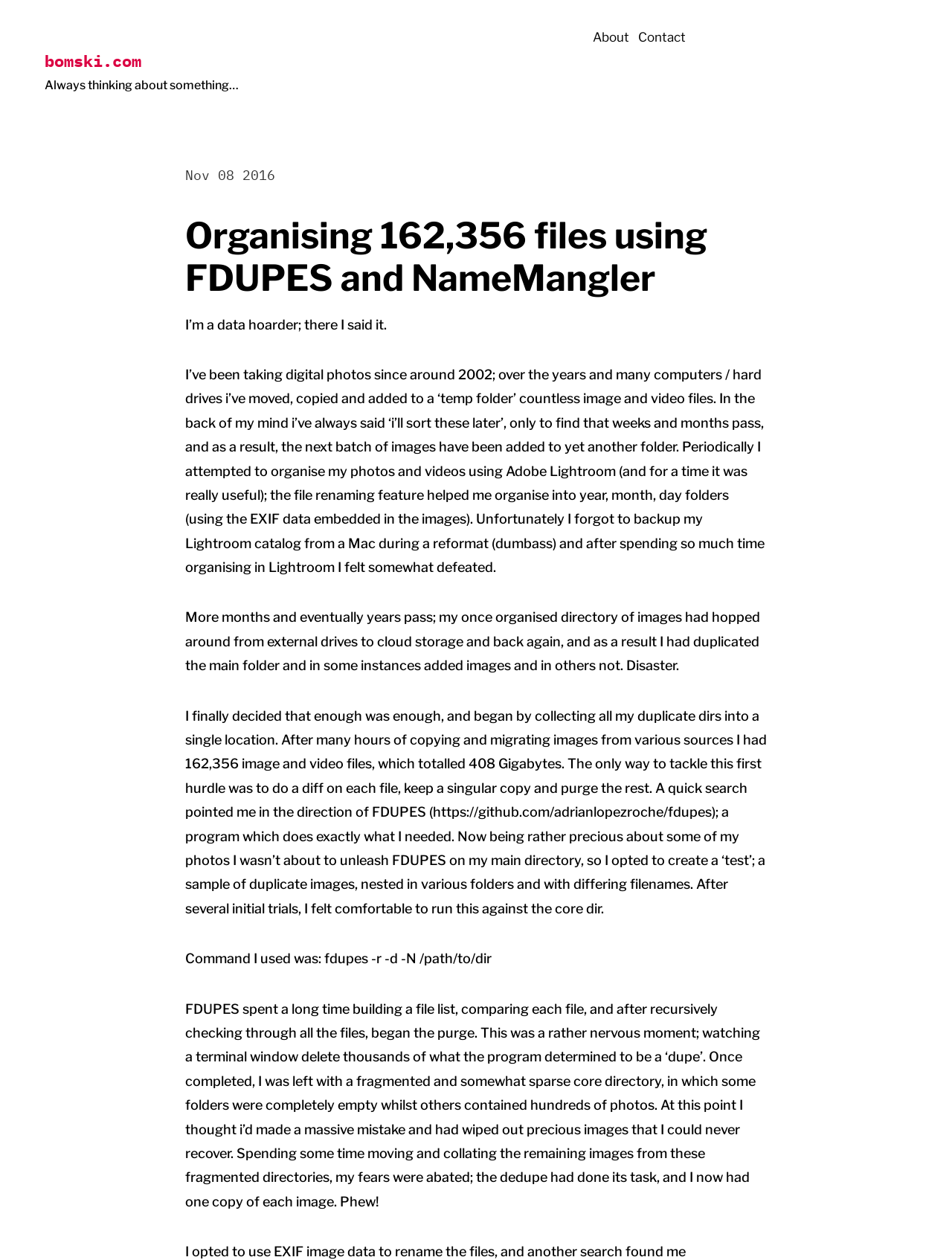Offer a detailed explanation of the webpage layout and contents.

The webpage is a blog post about organizing a large collection of files using FDUPES and NameMangler. At the top, there is a link to the website "bomski.com" and a brief phrase "Always thinking about something…". Below this, there is a navigation menu with two links: "About" and "Contact".

The main content of the page is a long article with a heading "Organising 162,356 files using FDUPES and NameMangler". The article is divided into several paragraphs, each describing the author's experience with organizing their digital files. The author starts by admitting to being a "data hoarder" and explains how they accumulated a large collection of image and video files over the years. They then describe their attempts to organize these files using Adobe Lightroom, but ultimately losing their catalog due to a mistake.

The author then explains how they decided to take action and collect all their duplicate files into a single location, resulting in a massive collection of 162,356 files totaling 408 Gigabytes. They describe how they used the program FDUPES to remove duplicates and organize their files, including the command they used to run the program. The article concludes with the author's relief at having successfully organized their files and removed duplicates.

Throughout the article, there are no images, but there are several links, including one to the FDUPES GitHub page. The text is dense and informative, with a personal tone as the author shares their experience and thoughts on organizing digital files.